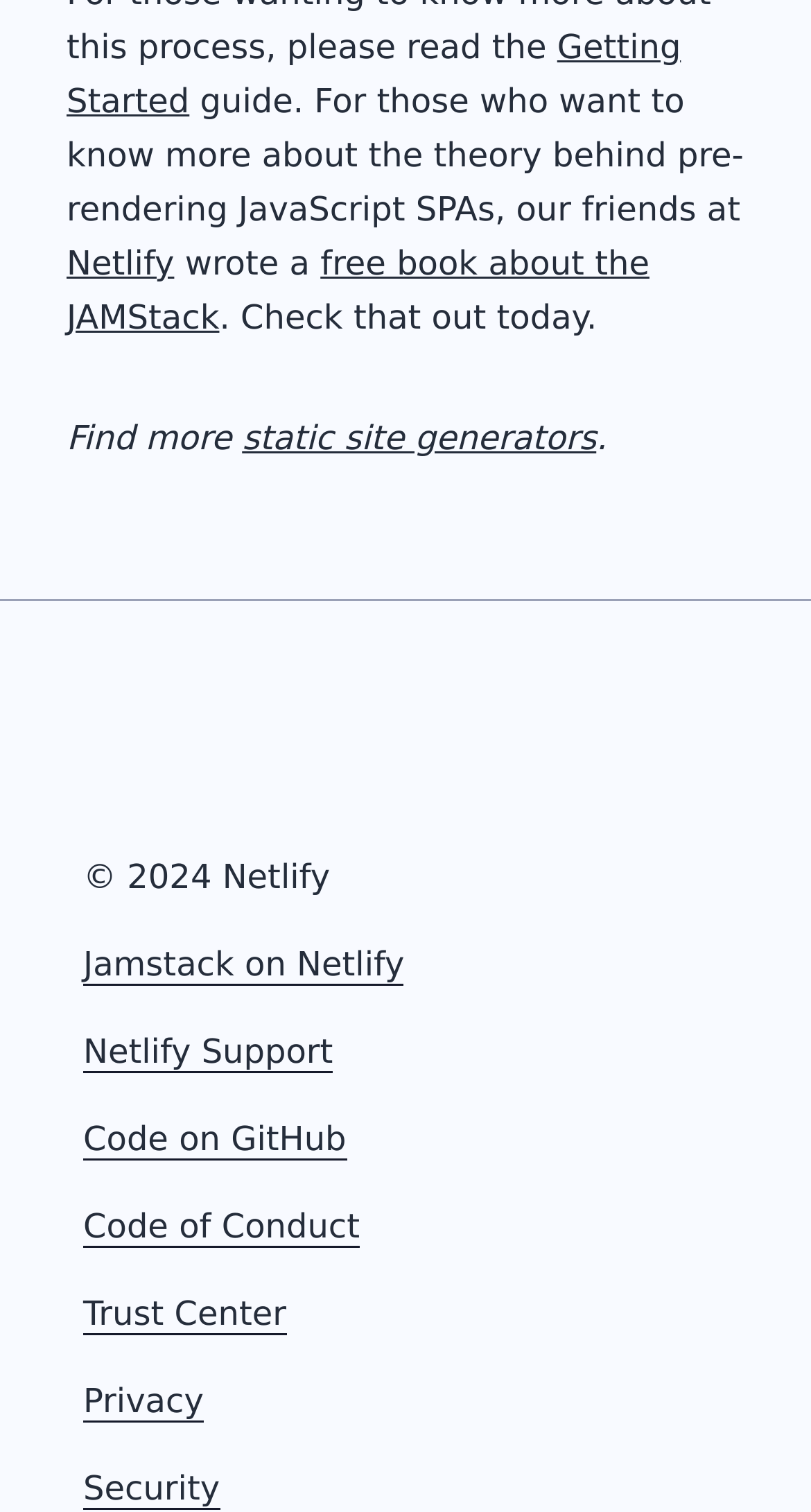How many links are there at the bottom of the page?
Using the information from the image, give a concise answer in one word or a short phrase.

6